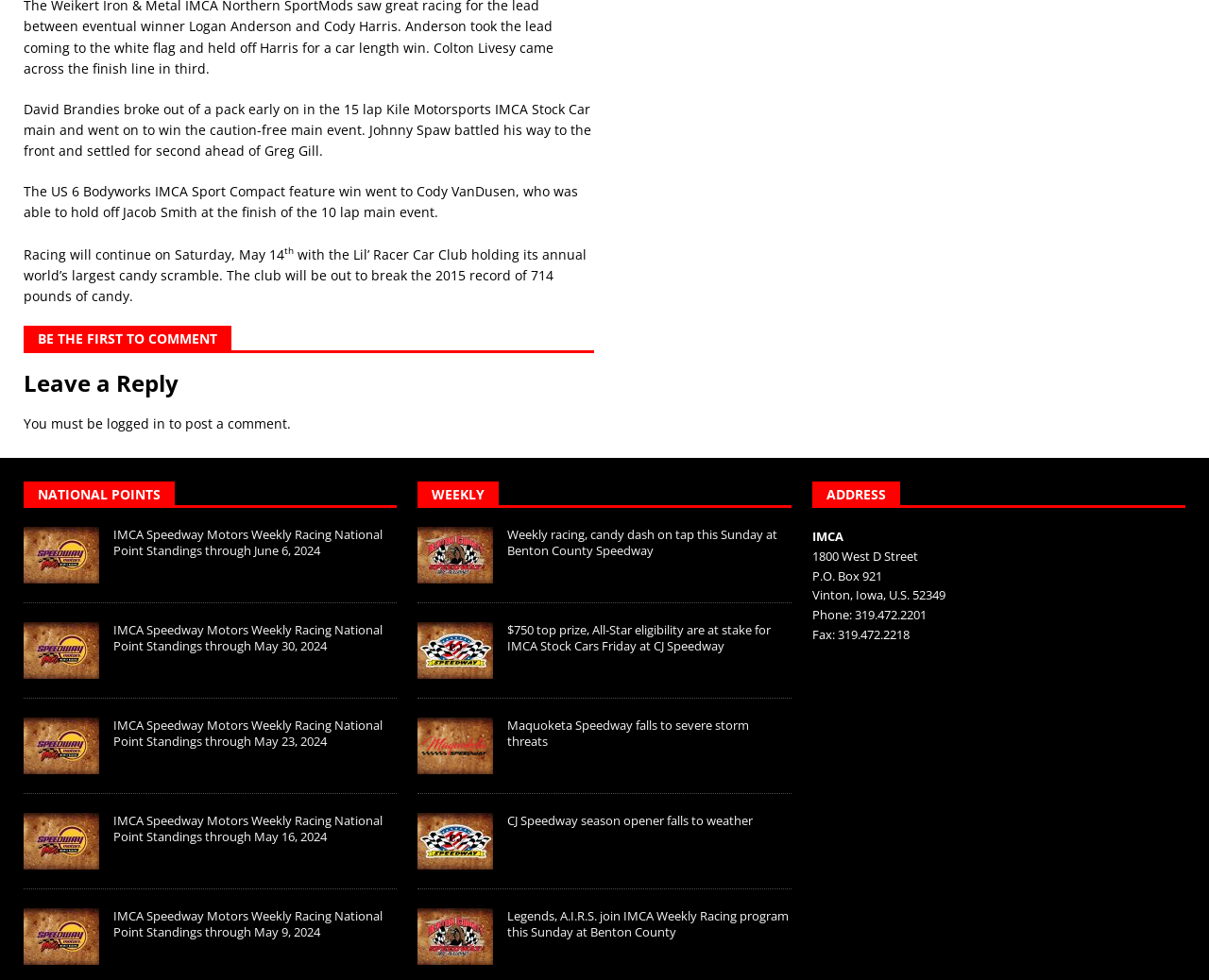What is the record of candy scramble?
Answer with a single word or phrase, using the screenshot for reference.

714 pounds